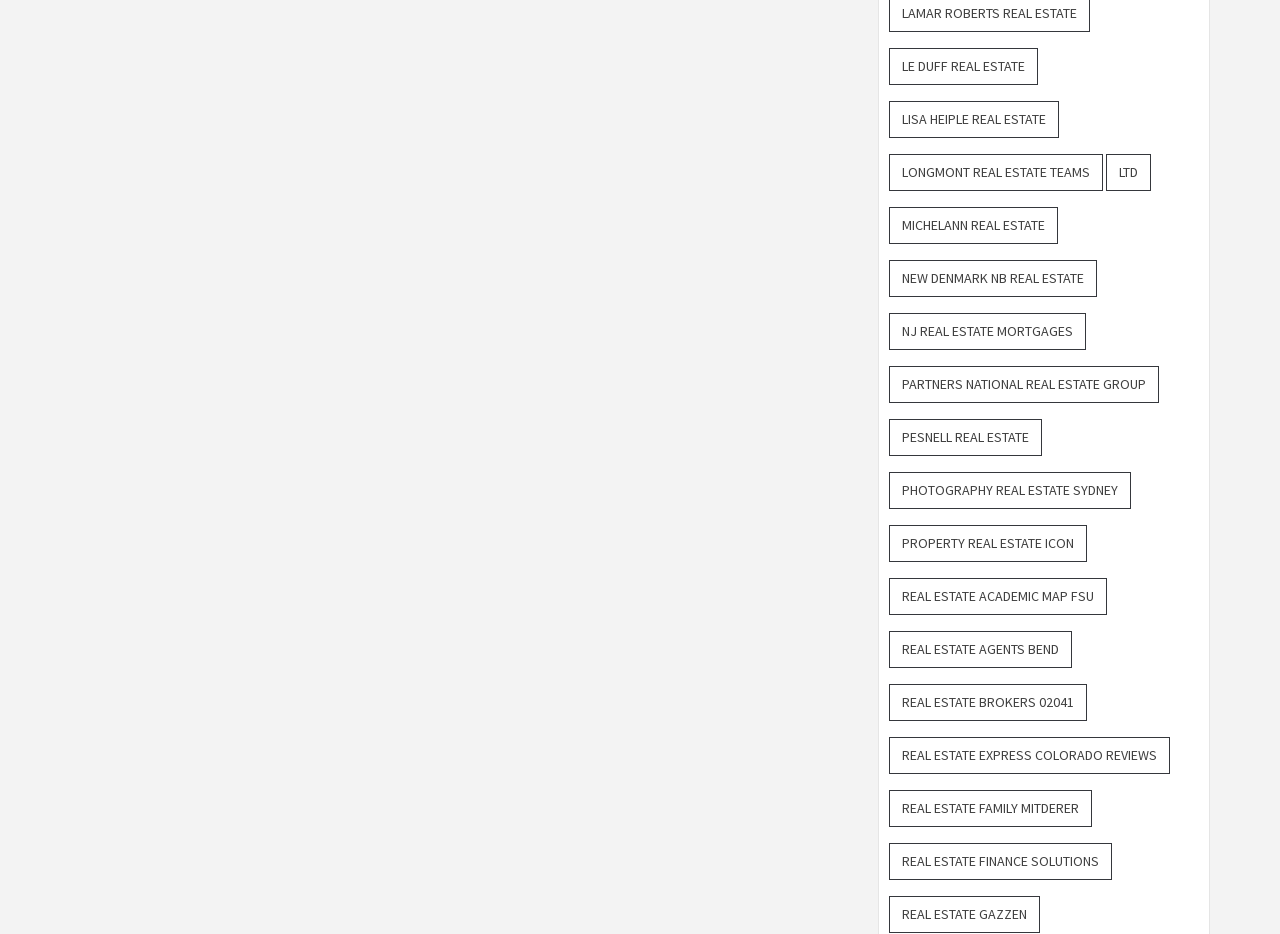Using the element description Real Estate Academic Map Fsu, predict the bounding box coordinates for the UI element. Provide the coordinates in (top-left x, top-left y, bottom-right x, bottom-right y) format with values ranging from 0 to 1.

[0.695, 0.619, 0.865, 0.658]